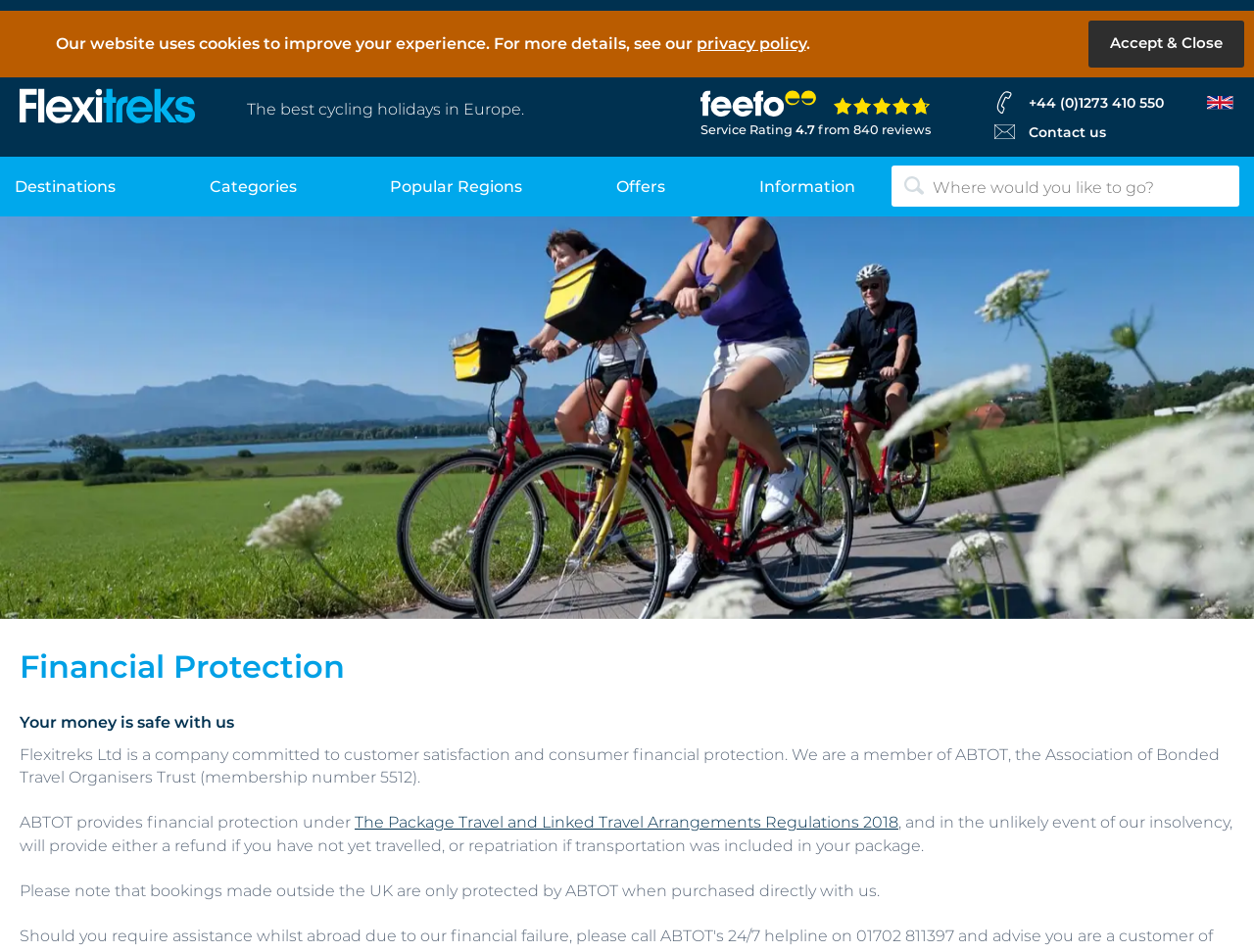Locate the bounding box coordinates of the element to click to perform the following action: 'Learn about Financial Protection'. The coordinates should be given as four float values between 0 and 1, in the form of [left, top, right, bottom].

[0.016, 0.681, 0.984, 0.721]